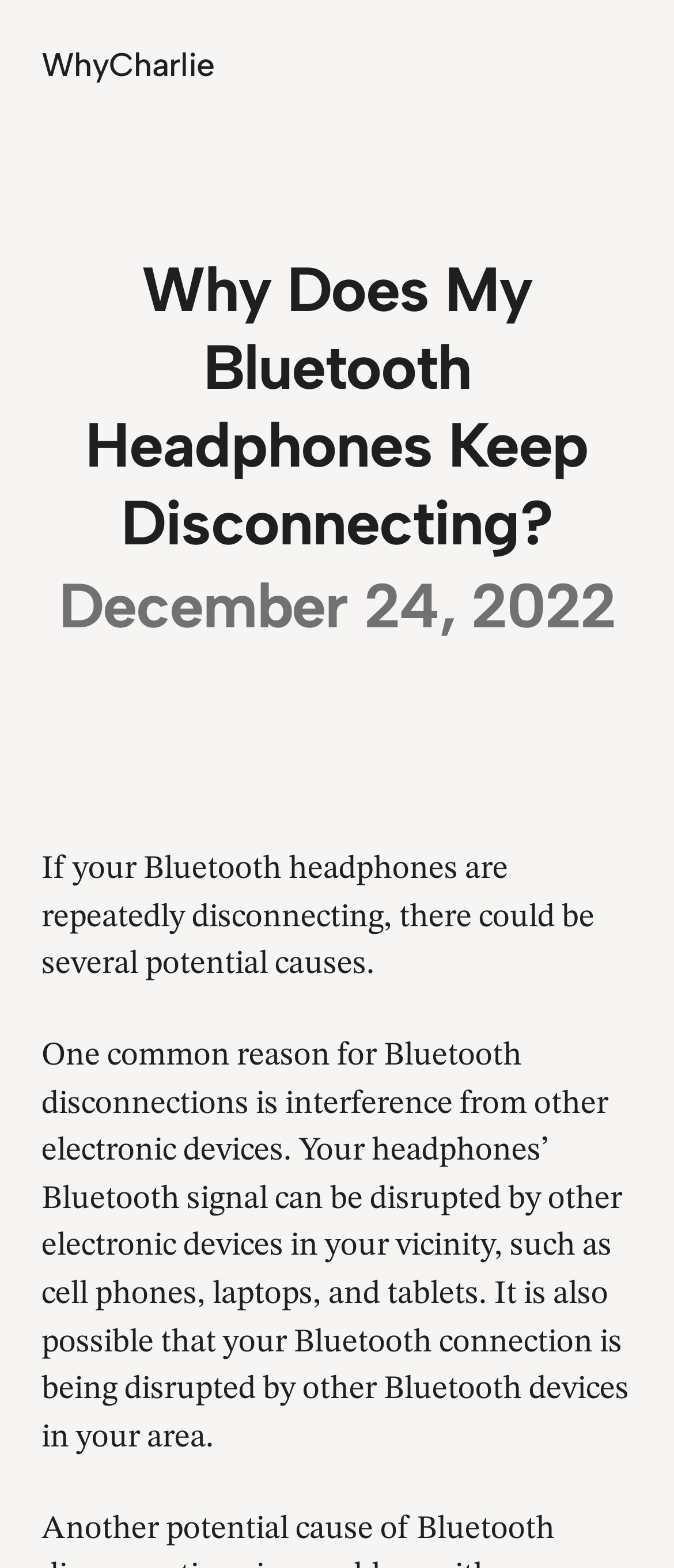What is a common reason for Bluetooth disconnections?
From the image, respond with a single word or phrase.

Interference from other devices